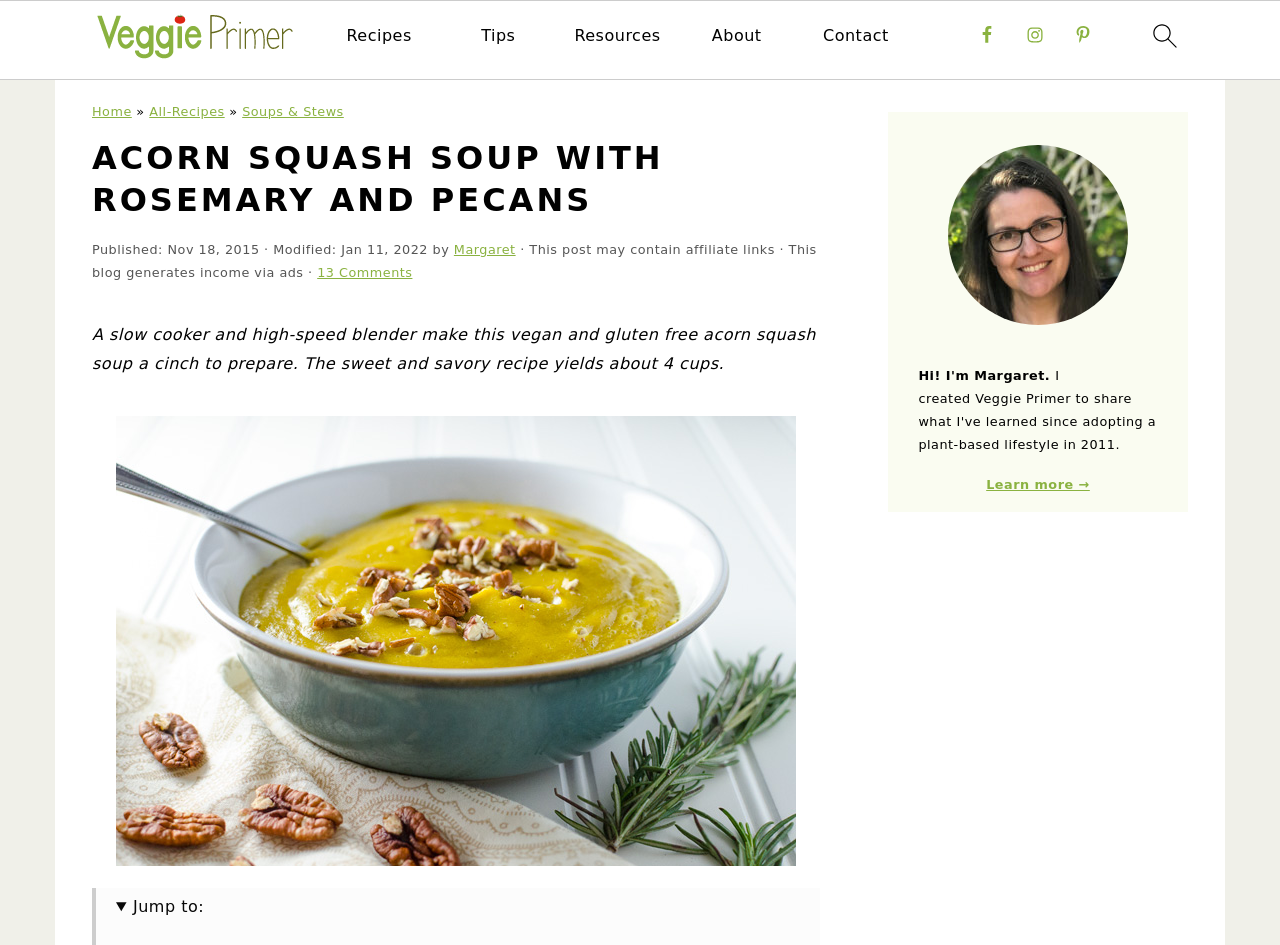Find the bounding box of the element with the following description: "13 Comments". The coordinates must be four float numbers between 0 and 1, formatted as [left, top, right, bottom].

[0.248, 0.281, 0.322, 0.297]